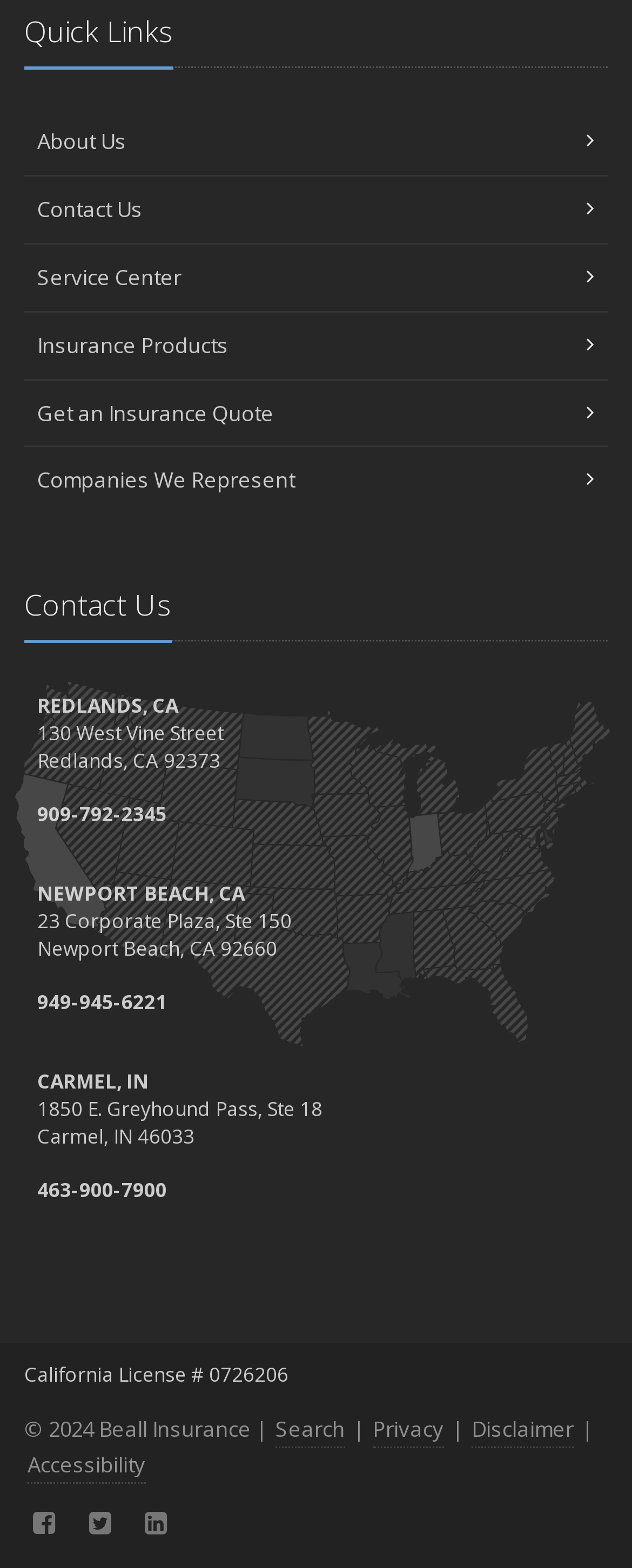Identify the bounding box coordinates of the section that should be clicked to achieve the task described: "Contact Newport Beach office".

[0.038, 0.555, 0.962, 0.62]